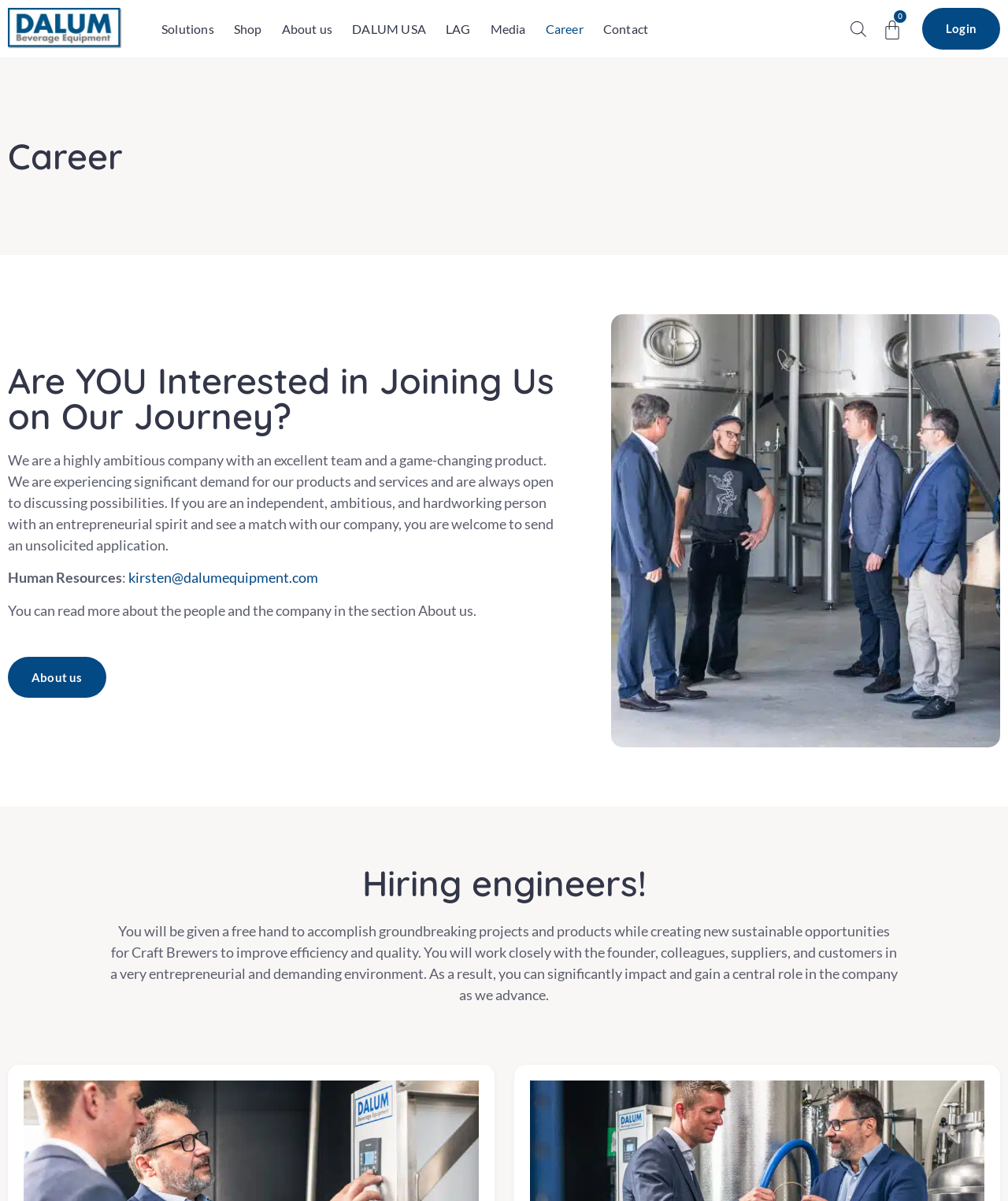Please give a succinct answer using a single word or phrase:
What is the company looking for in a candidate?

Independent, ambitious, hardworking